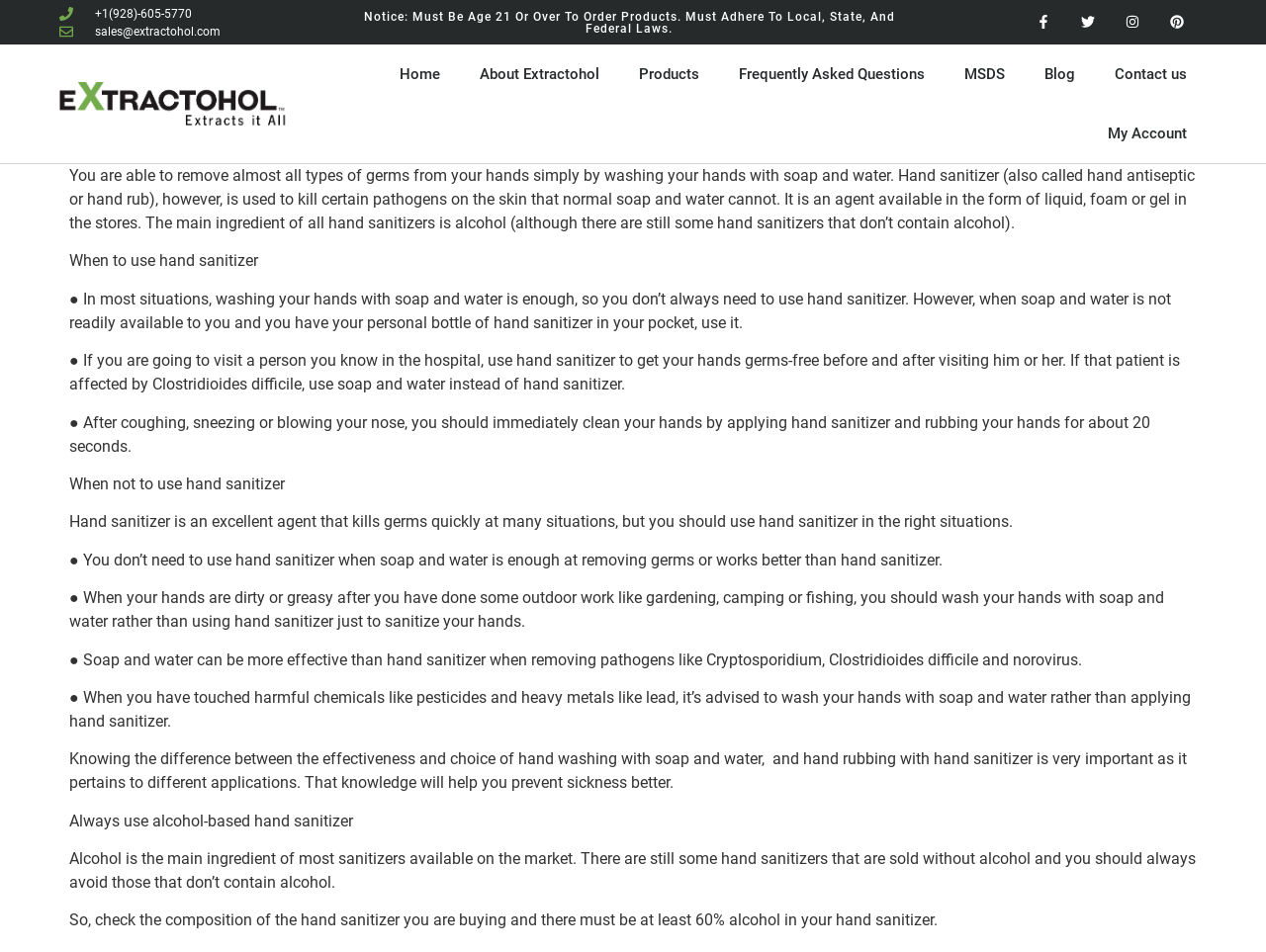Can you identify the bounding box coordinates of the clickable region needed to carry out this instruction: 'View other products'? The coordinates should be four float numbers within the range of 0 to 1, stated as [left, top, right, bottom].

None